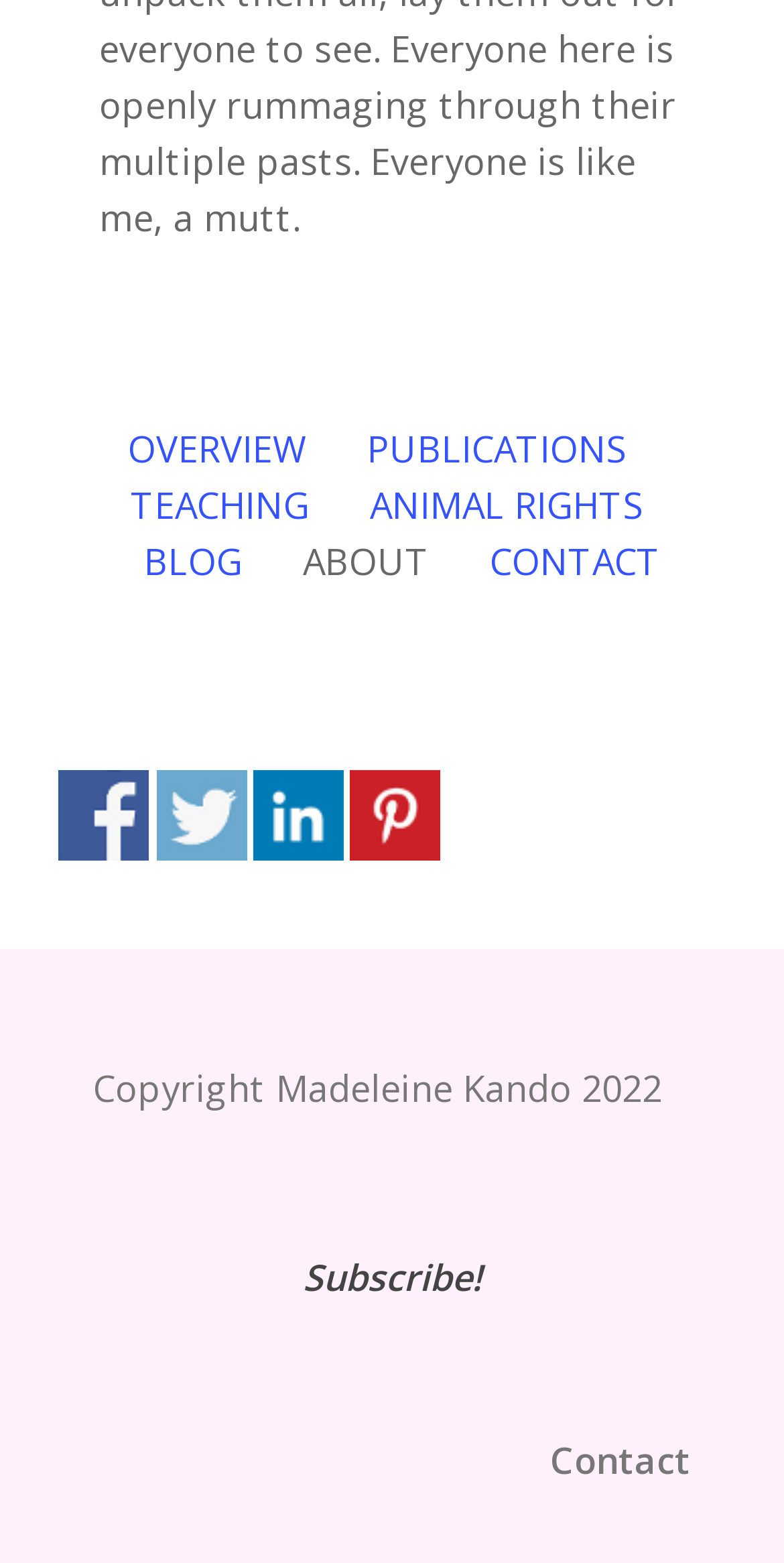Please use the details from the image to answer the following question comprehensively:
Who owns the copyright of the website?

At the bottom of the webpage, I can see a copyright notice that states 'Copyright Madeleine Kando 2022', which indicates that Madeleine Kando owns the copyright of the website.